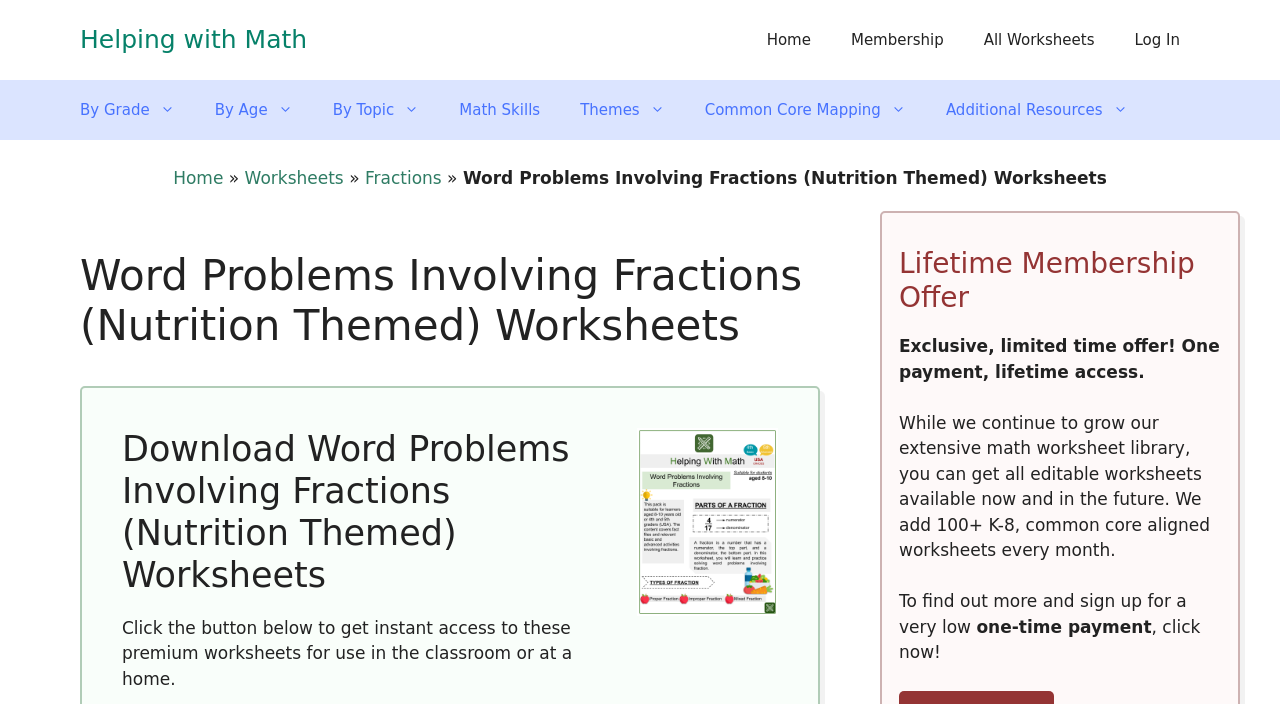Please provide a detailed answer to the question below by examining the image:
What is the benefit of the lifetime membership offer?

The benefit of the lifetime membership offer is that users will have lifetime access to all worksheets, including current and future additions, as indicated by the text 'One payment, lifetime access'.